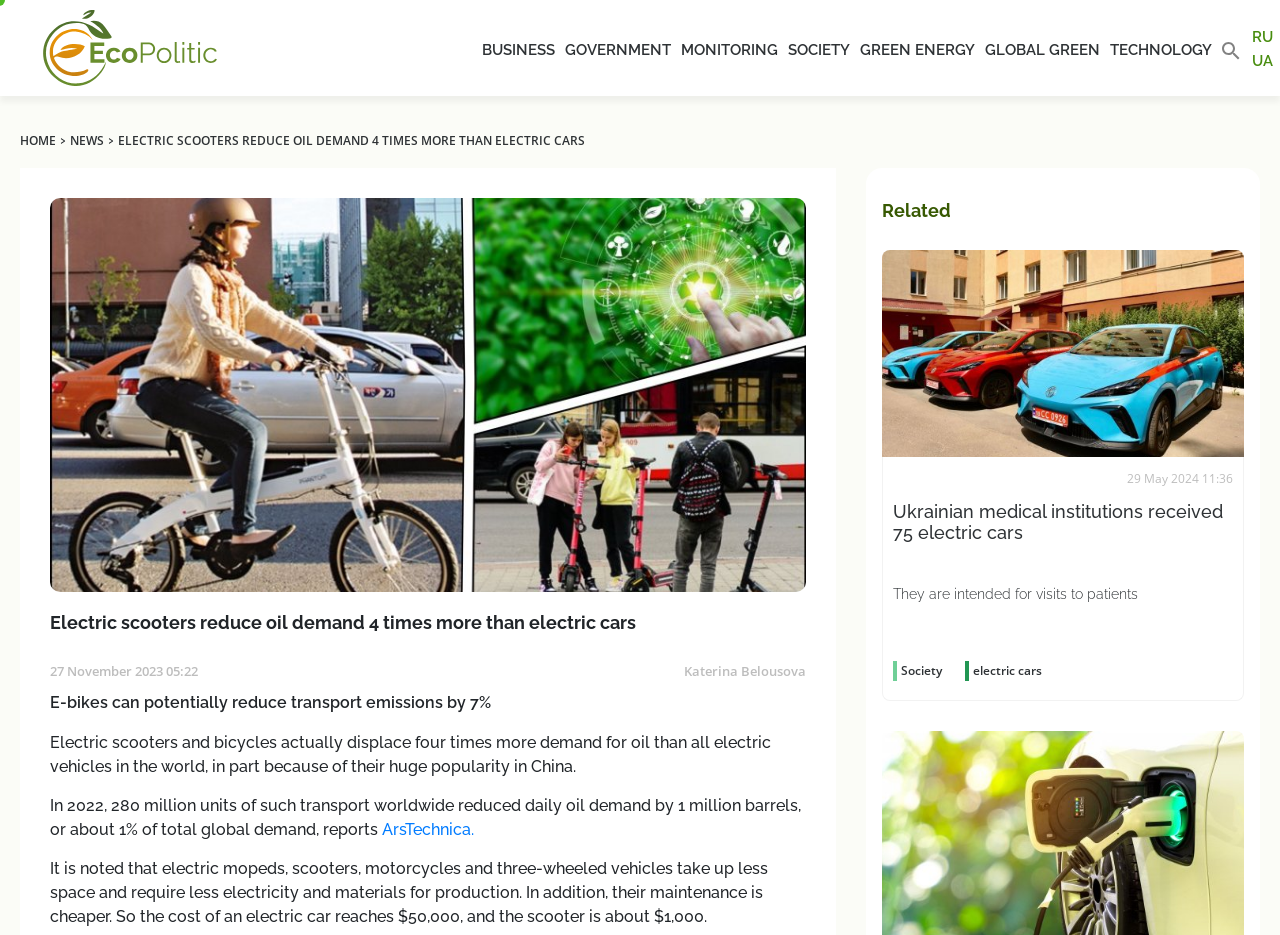Give a one-word or one-phrase response to the question:
What is the category of the news article?

GREEN ENERGY